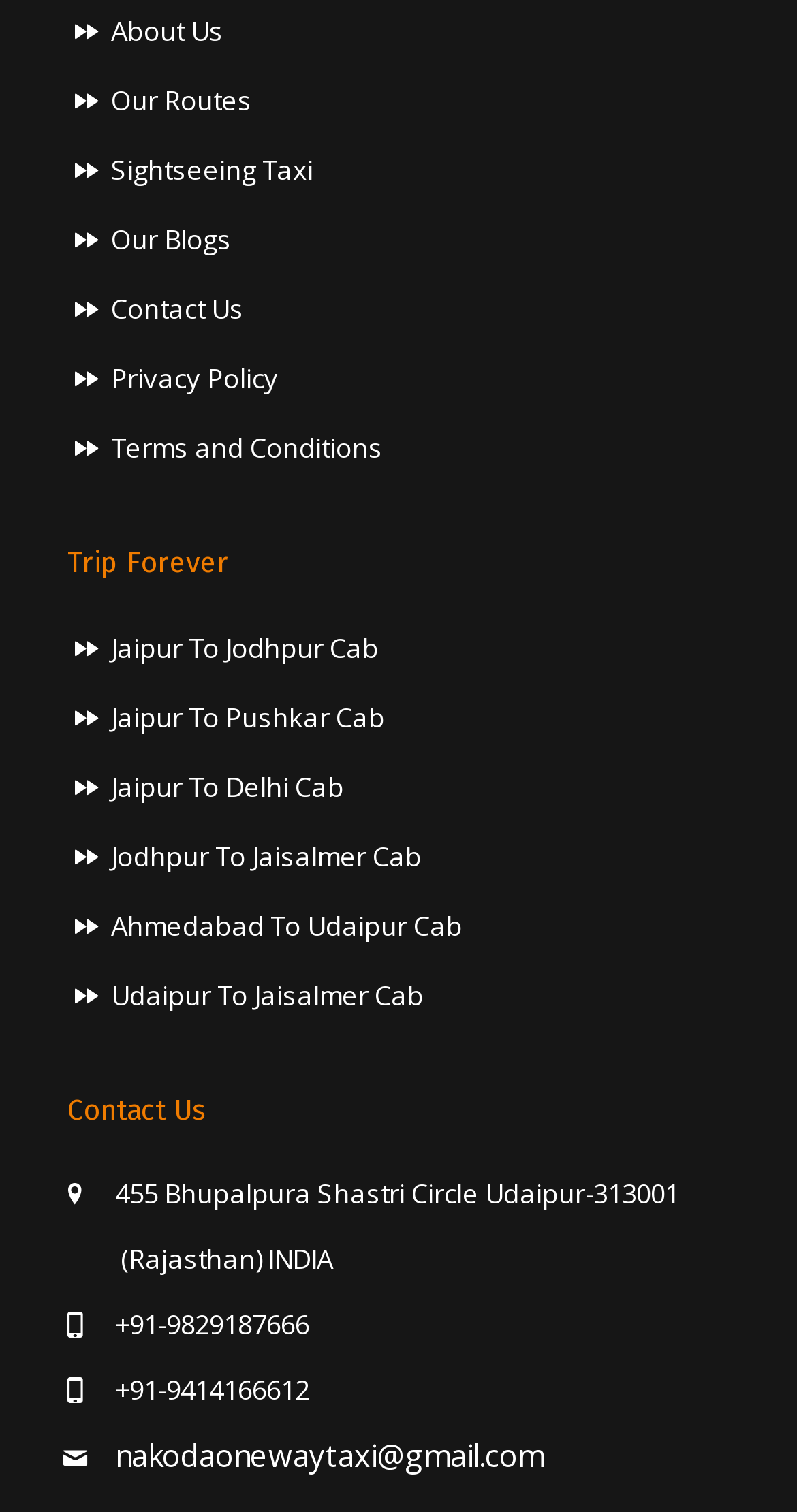Identify the bounding box coordinates for the region of the element that should be clicked to carry out the instruction: "View source". The bounding box coordinates should be four float numbers between 0 and 1, i.e., [left, top, right, bottom].

None